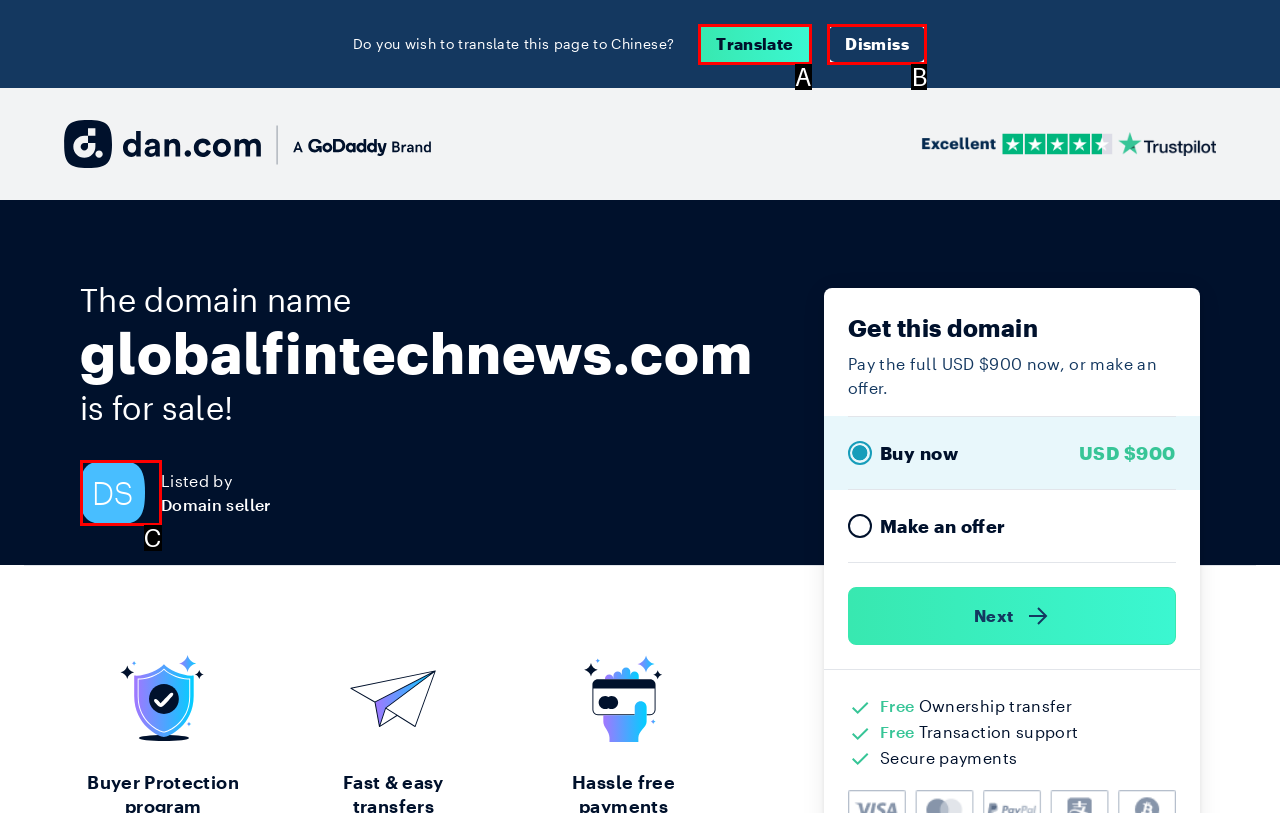Select the letter that corresponds to this element description: Dismiss
Answer with the letter of the correct option directly.

B